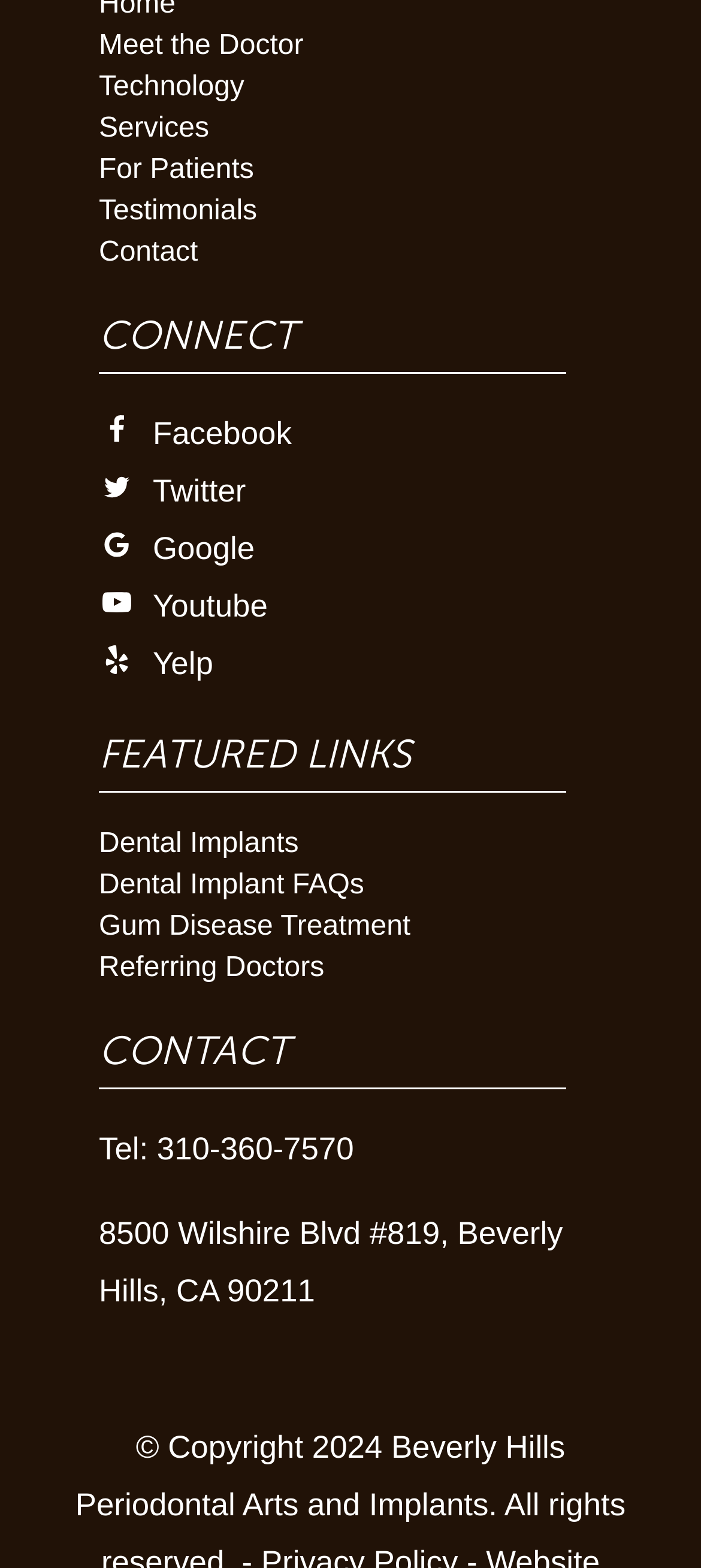Determine the bounding box coordinates of the clickable element to complete this instruction: "Visit Facebook page". Provide the coordinates in the format of four float numbers between 0 and 1, [left, top, right, bottom].

[0.141, 0.264, 0.218, 0.287]